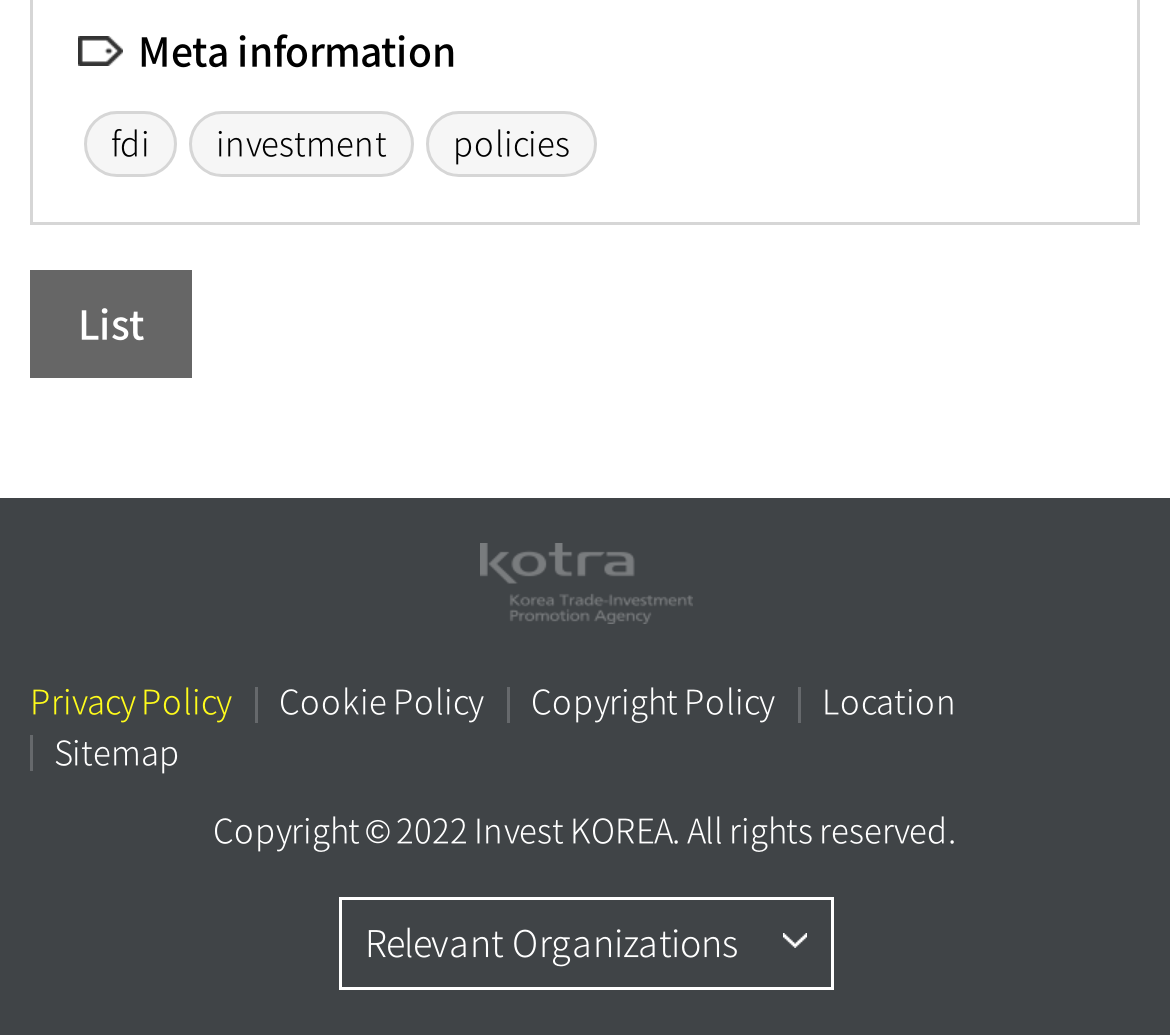Find and provide the bounding box coordinates for the UI element described here: "Relevant Organizations". The coordinates should be given as four float numbers between 0 and 1: [left, top, right, bottom].

[0.288, 0.865, 0.712, 0.955]